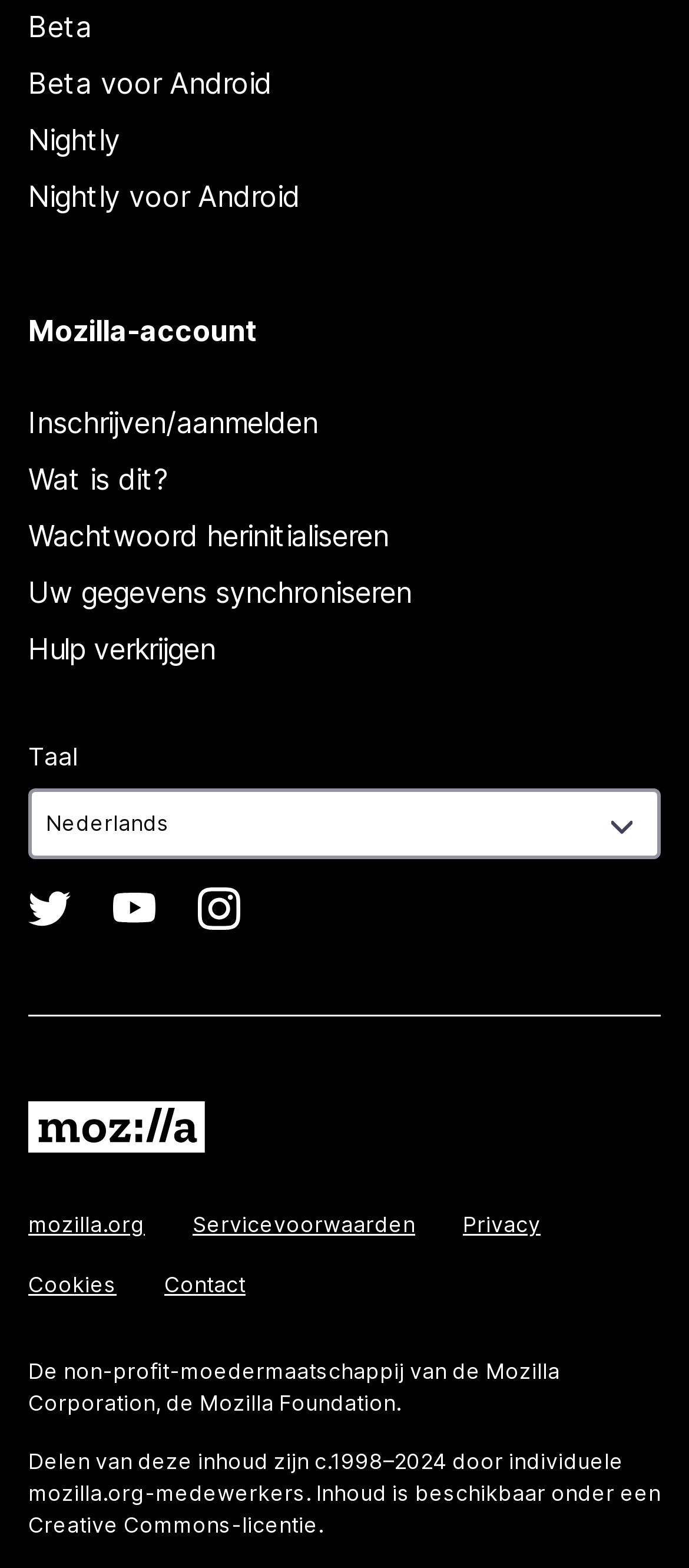Provide a one-word or short-phrase response to the question:
What social media platforms are linked on the webpage?

Twitter, YouTube, Instagram